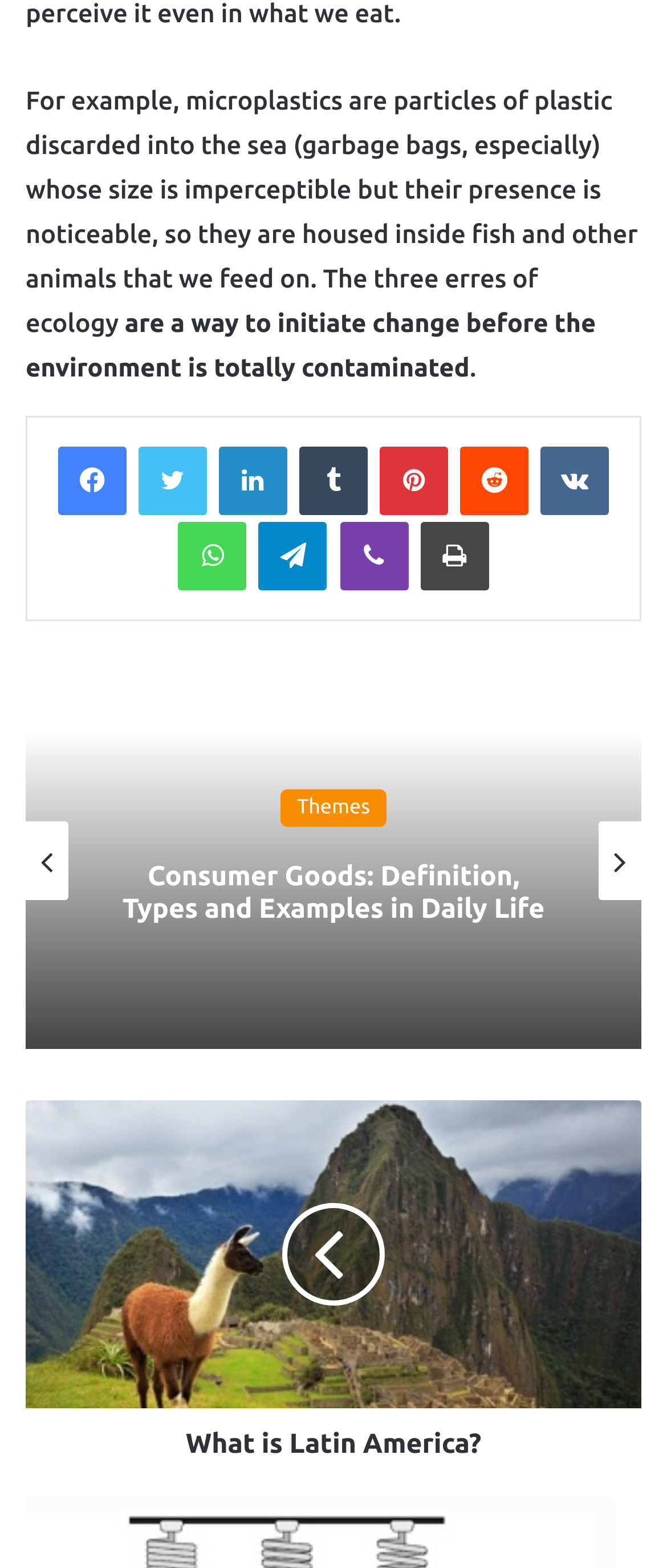Identify and provide the bounding box coordinates of the UI element described: "Tumblr". The coordinates should be formatted as [left, top, right, bottom], with each number being a float between 0 and 1.

[0.449, 0.285, 0.551, 0.328]